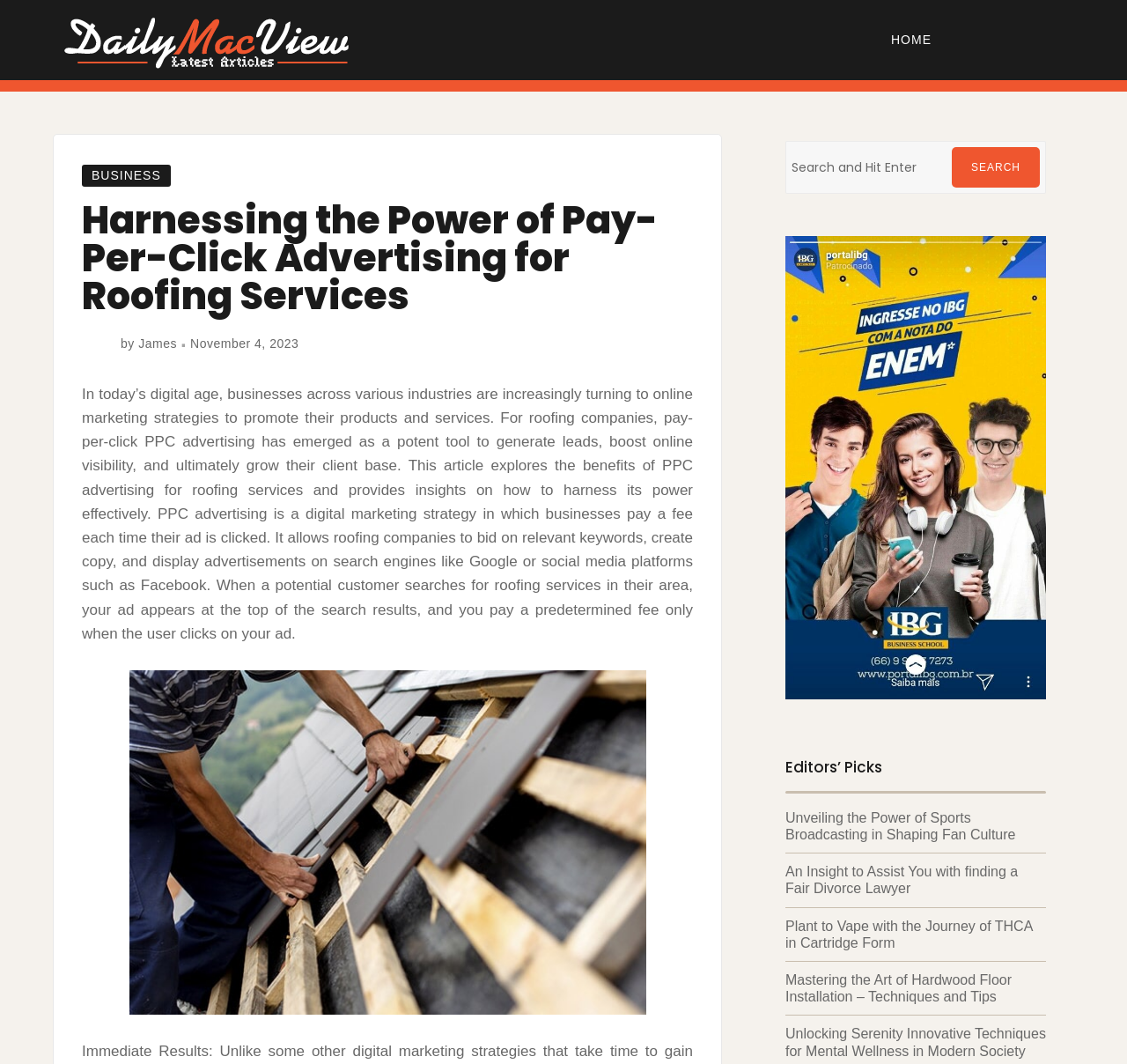Describe every aspect of the webpage comprehensively.

The webpage is an article titled "Harnessing the Power of Pay-Per-Click Advertising for Roofing Services" on the Daily Mac View website. At the top left, there is a link to the website's homepage, accompanied by a small image of the Daily Mac View logo. 

To the right of the logo, there is a primary navigation menu with a single item, "HOME". Below the navigation menu, there is a header section that contains a heading with the article title, followed by the author's name, "James", and the publication date, "November 4, 2023". 

The main content of the article is a long paragraph that discusses the benefits of pay-per-click advertising for roofing services. Below the text, there is an image related to roofing businesses. 

On the right side of the page, there is a search bar with a label "Search for:" and a "SEARCH" button. Below the search bar, there is a section titled "Editors' Picks" that lists five article links with various topics. 

At the top right corner, there is a "Close" link.